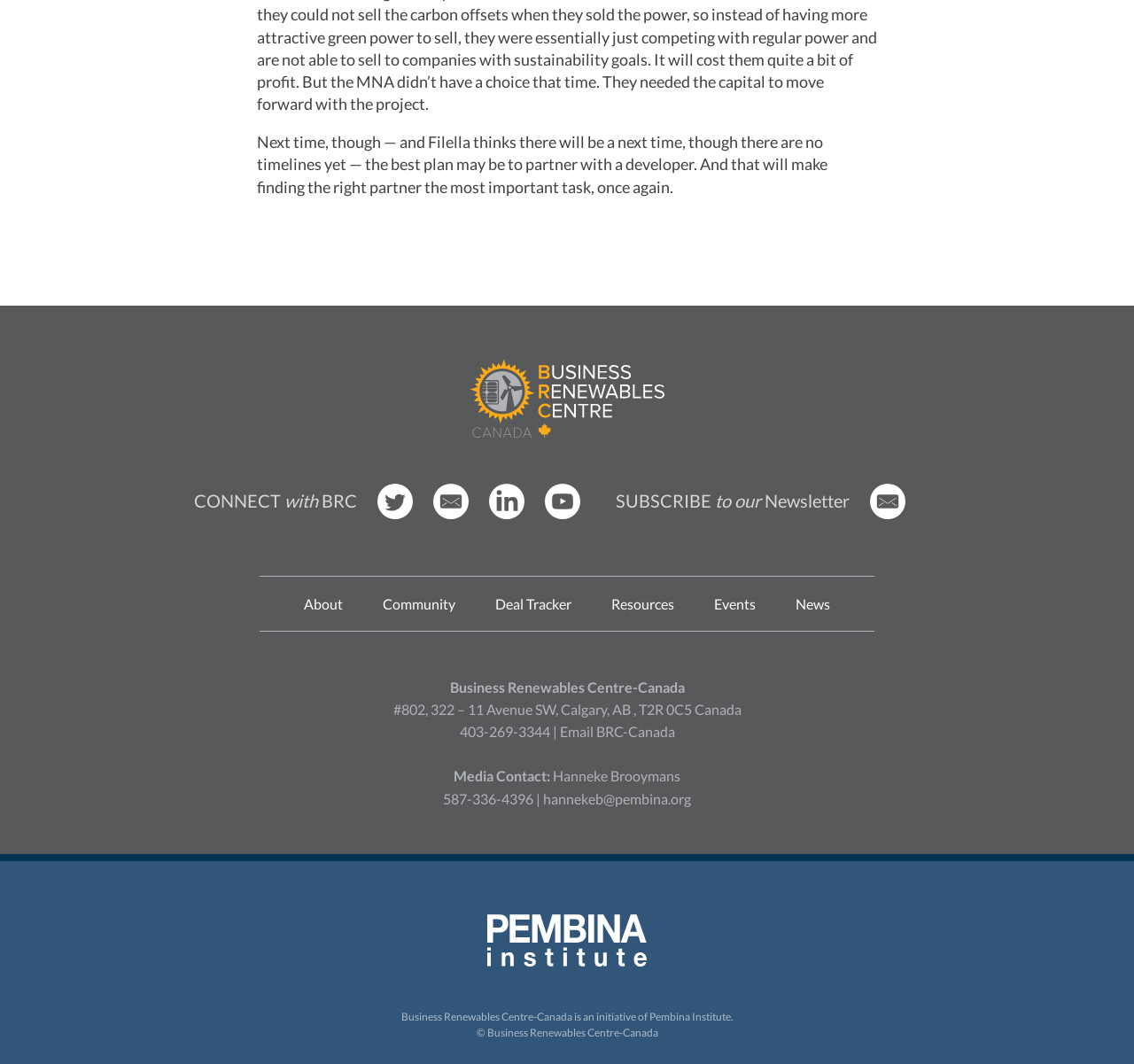Provide a one-word or brief phrase answer to the question:
How many social media links are there?

4